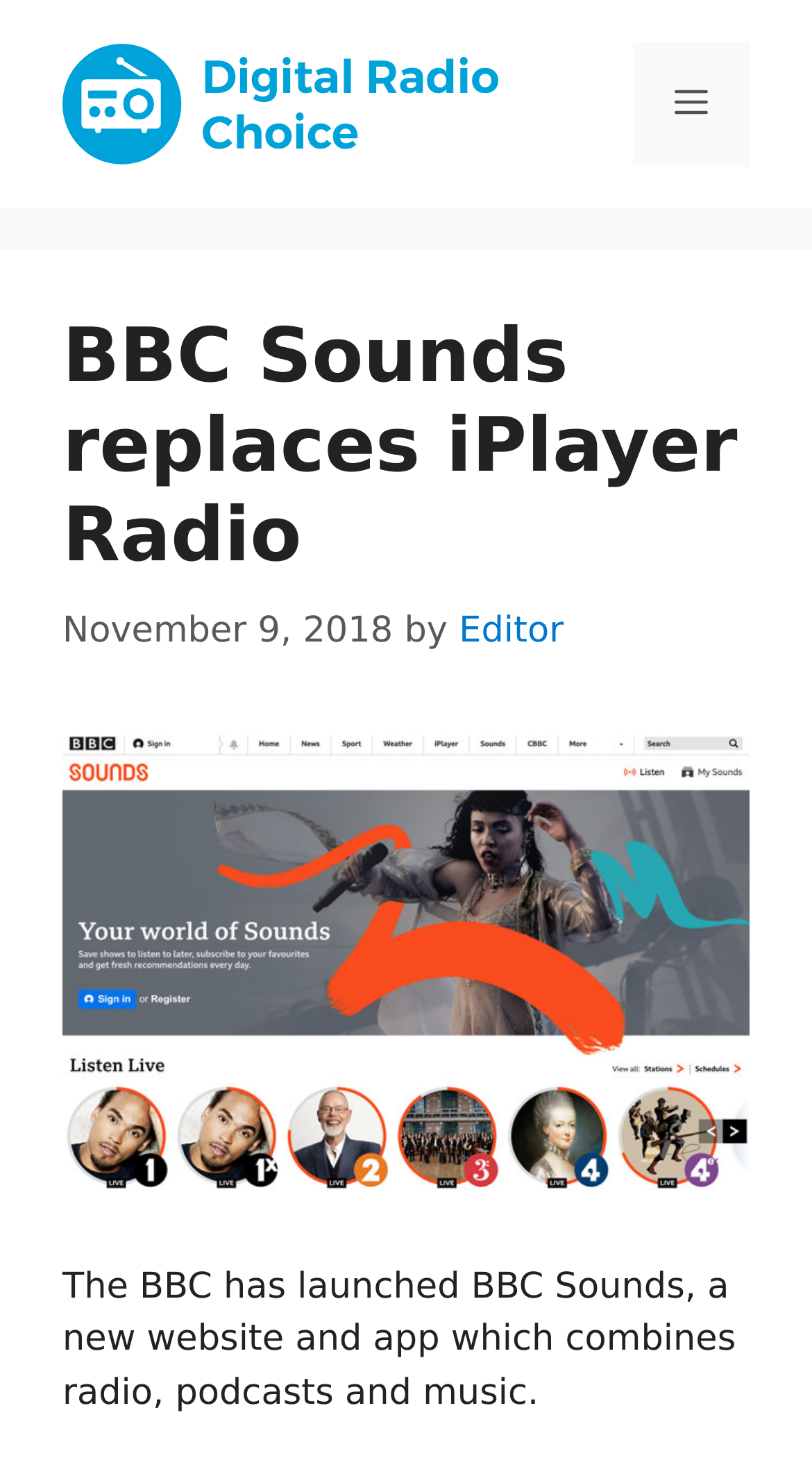What is the date of the article?
From the screenshot, provide a brief answer in one word or phrase.

November 9, 2018